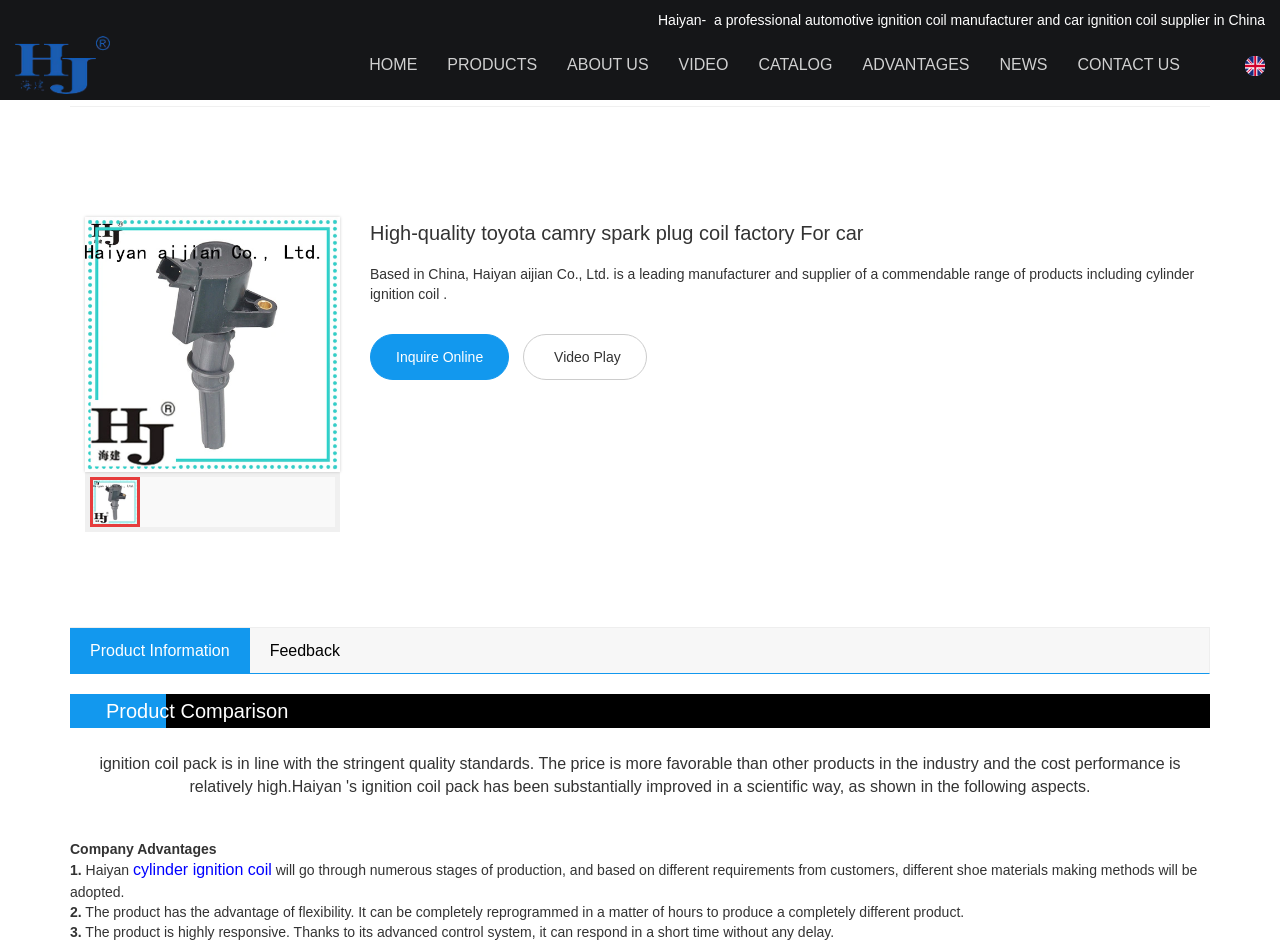Please identify the coordinates of the bounding box for the clickable region that will accomplish this instruction: "Click the 'IGNITION COIL' link".

[0.349, 0.127, 0.515, 0.152]